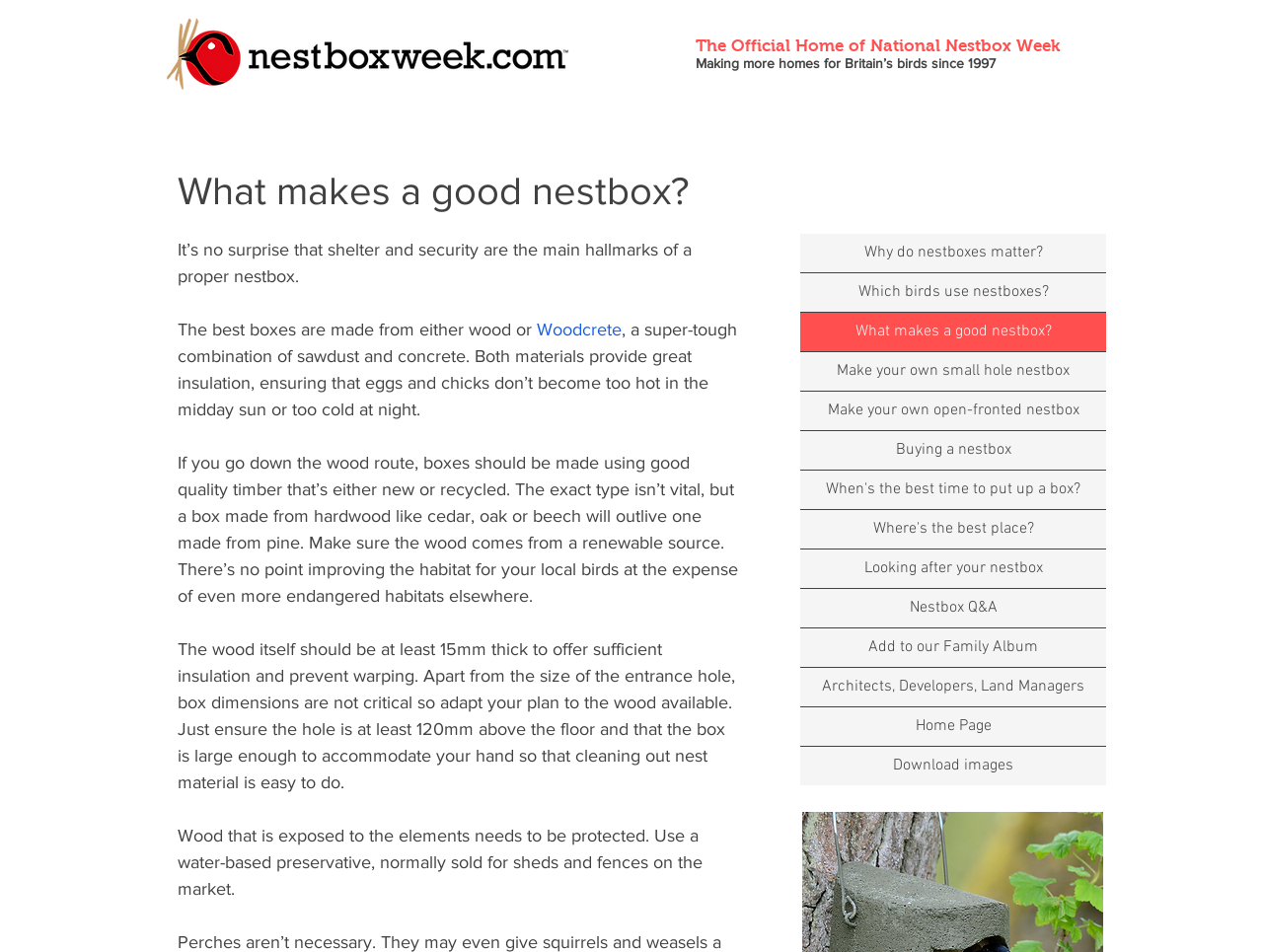How many links are available in the navigation section?
Please provide a comprehensive answer based on the contents of the image.

The navigation section has 14 links, including 'Why do nestboxes matter?', 'Which birds use nestboxes?', and others, which provide additional information and resources related to nestboxes.